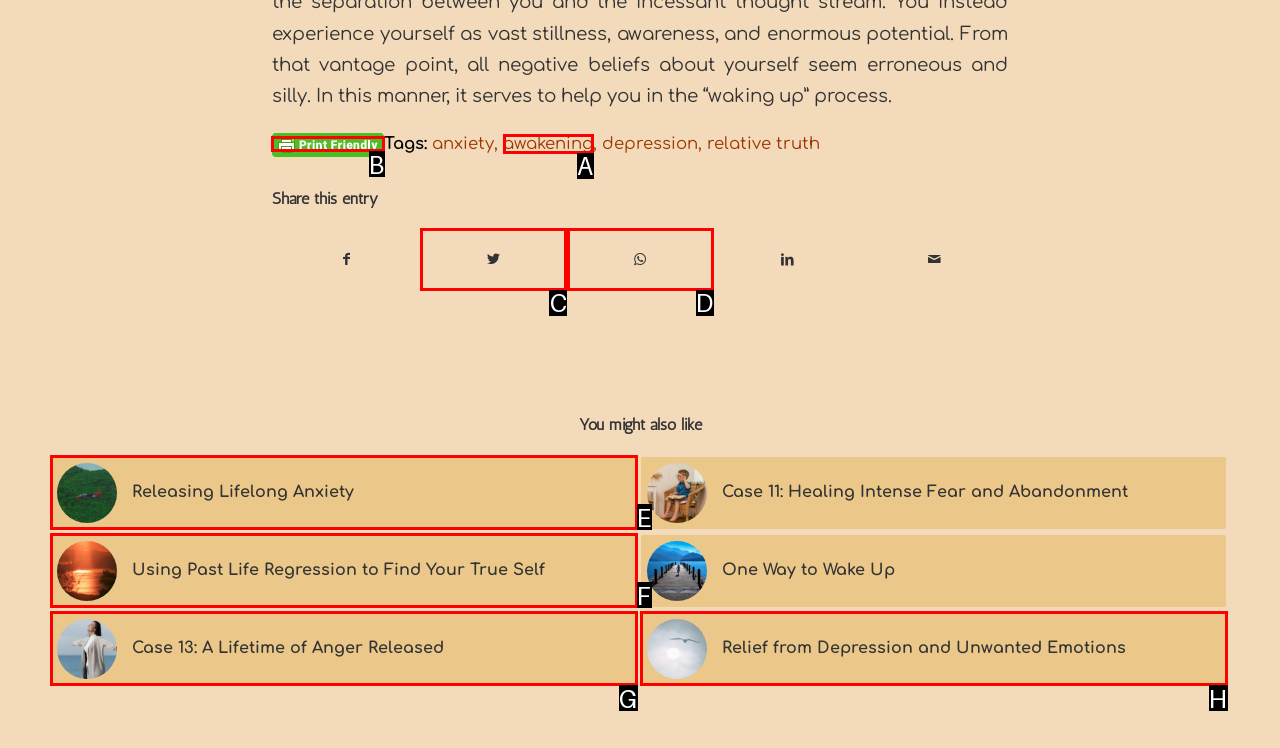Given the task: Click on 'Print Friendly, PDF & Email', point out the letter of the appropriate UI element from the marked options in the screenshot.

B